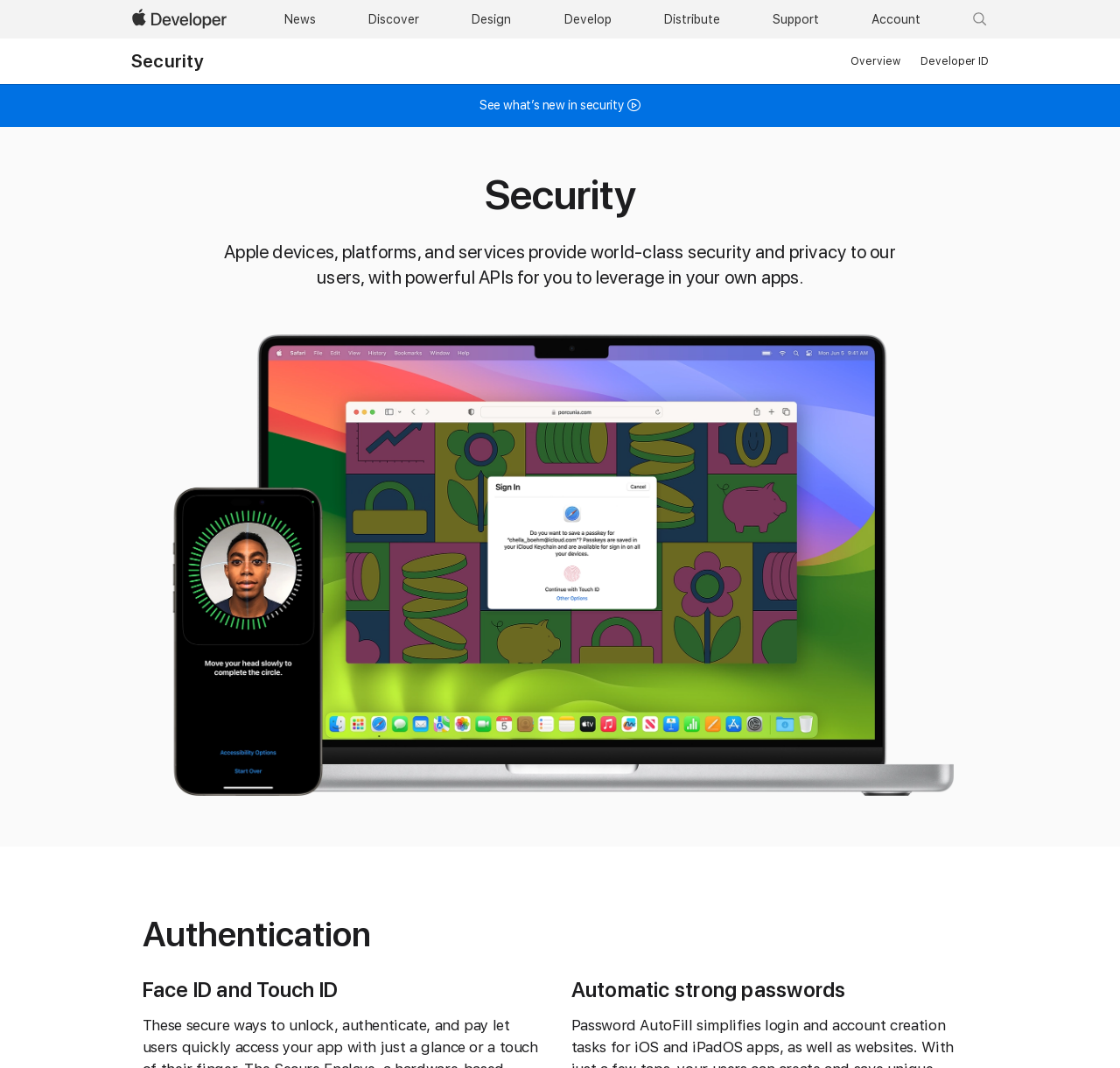Please identify the bounding box coordinates of the clickable region that I should interact with to perform the following instruction: "Explore Face ID and Touch ID". The coordinates should be expressed as four float numbers between 0 and 1, i.e., [left, top, right, bottom].

[0.127, 0.916, 0.49, 0.938]